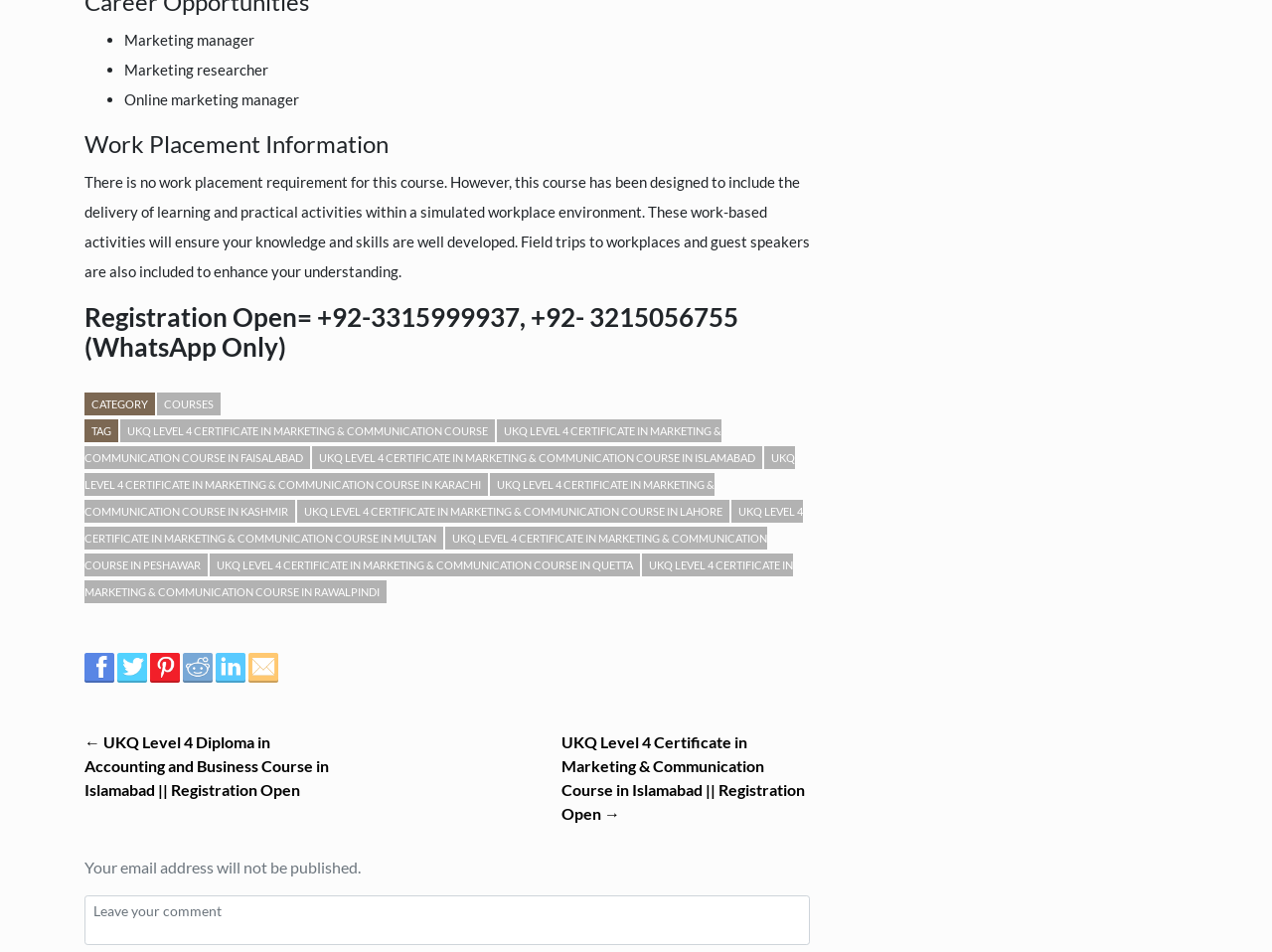Determine the bounding box coordinates of the clickable area required to perform the following instruction: "Leave a comment". The coordinates should be represented as four float numbers between 0 and 1: [left, top, right, bottom].

[0.066, 0.94, 0.637, 0.993]